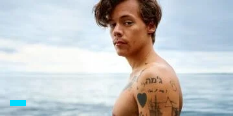What is the atmosphere conveyed by the backdrop?
Refer to the image and give a detailed answer to the question.

The cloudy sky and serene ocean in the background of the image create a peaceful and contemplative atmosphere, which is in line with the themes of self-expression and freedom associated with the man's artistic persona.